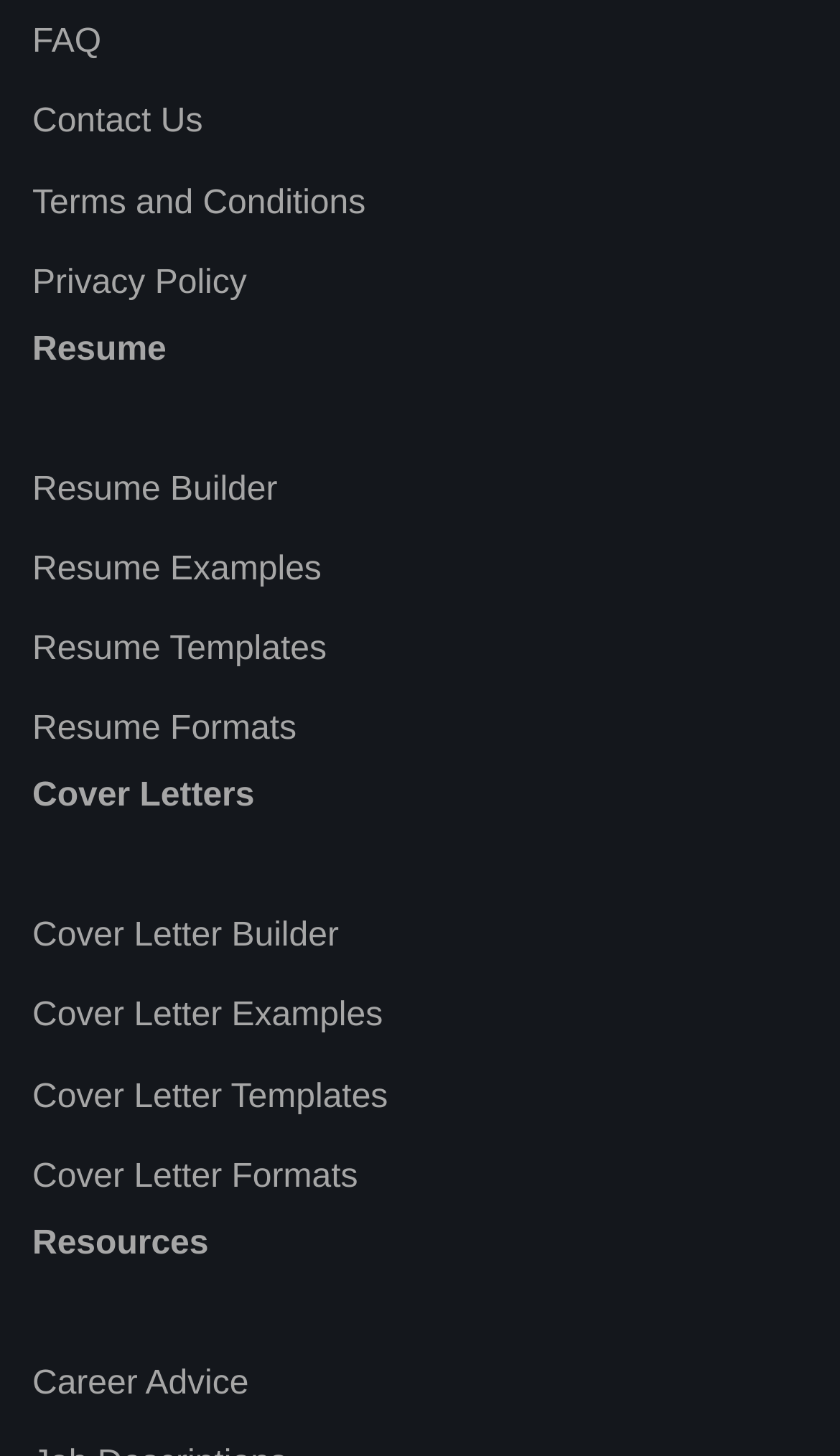How many main sections are on the webpage?
Look at the image and respond to the question as thoroughly as possible.

By analyzing the headings on the webpage, I can see that there are three main sections: 'Resume', 'Cover Letters', and 'Resources'. These sections are separated by headings and contain related links and information.